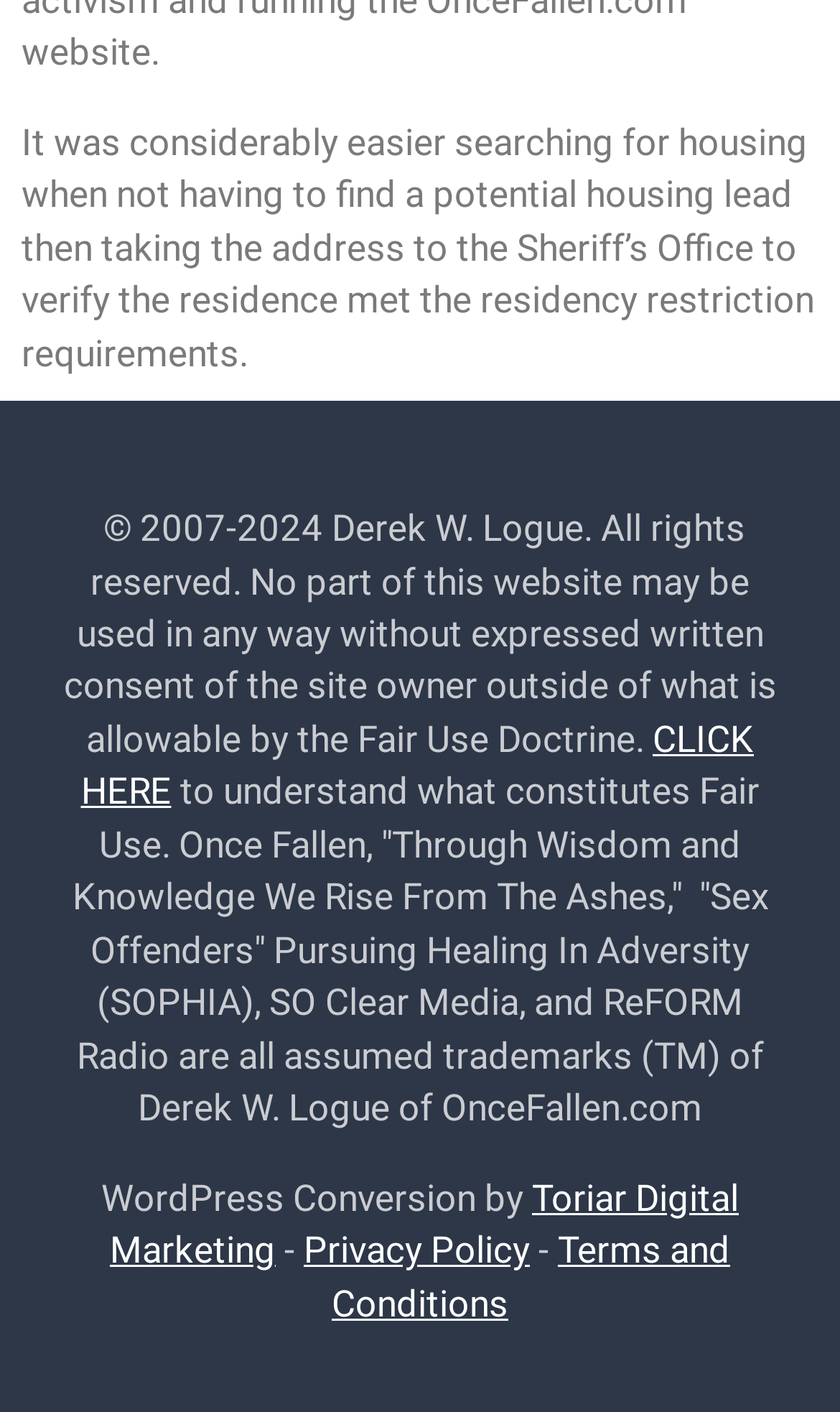What is the name of the website owner?
Use the image to give a comprehensive and detailed response to the question.

The name of the website owner can be found in the copyright statement at the bottom of the page, which states '© 2007-2024 Derek W. Logue. All rights reserved.'